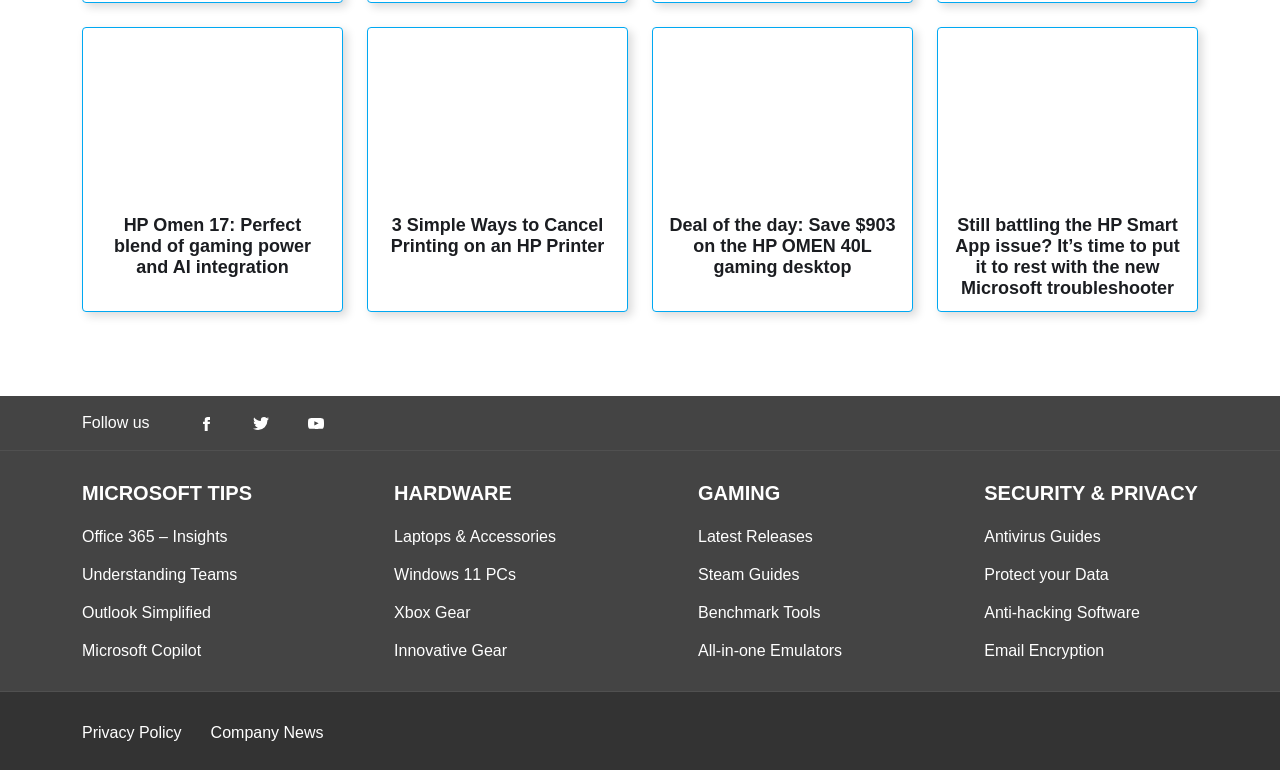Please mark the clickable region by giving the bounding box coordinates needed to complete this instruction: "Follow us on Facebook".

[0.154, 0.539, 0.168, 0.562]